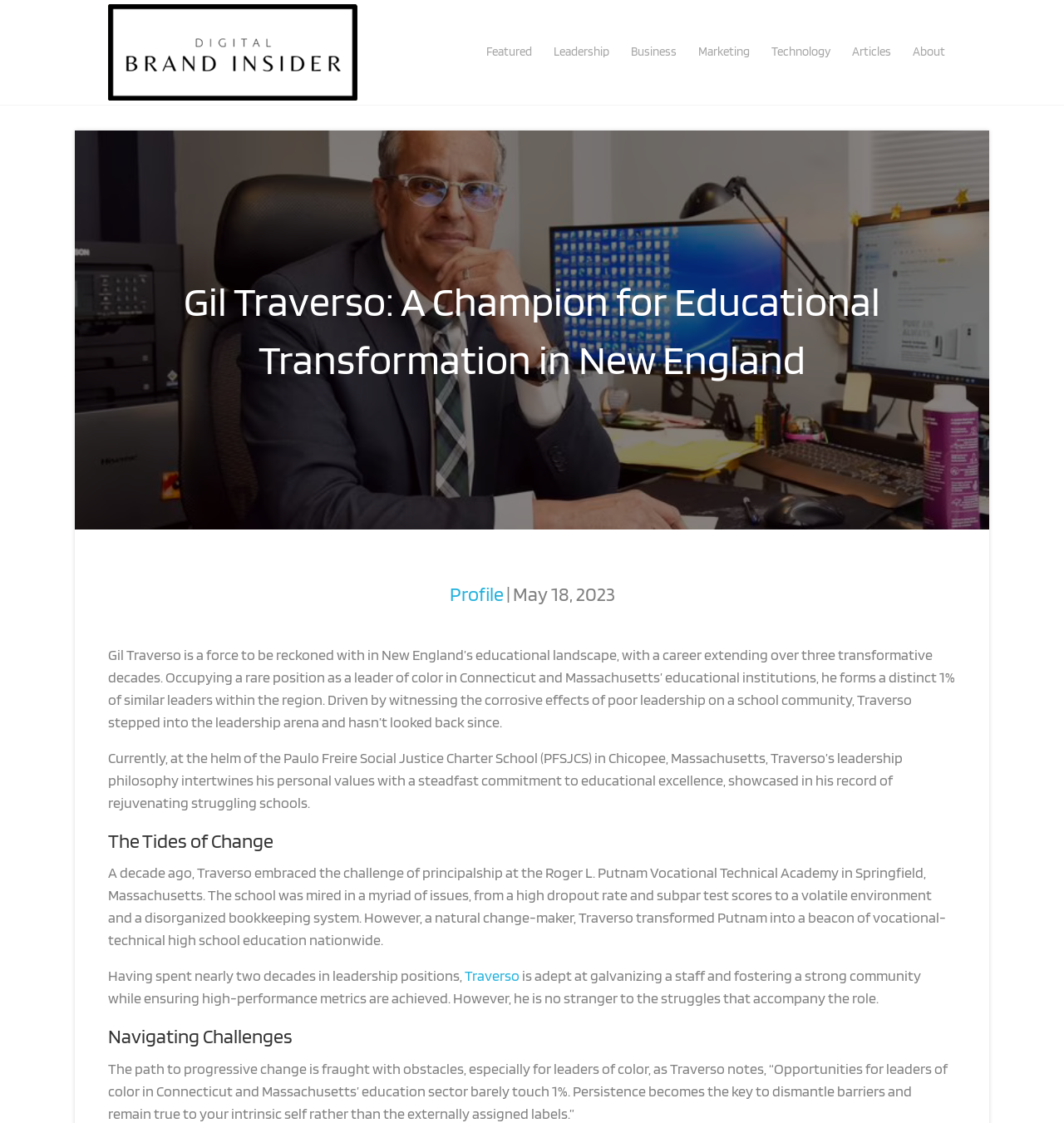Extract the main heading from the webpage content.

Gil Traverso: A Champion for Educational Transformation in New England